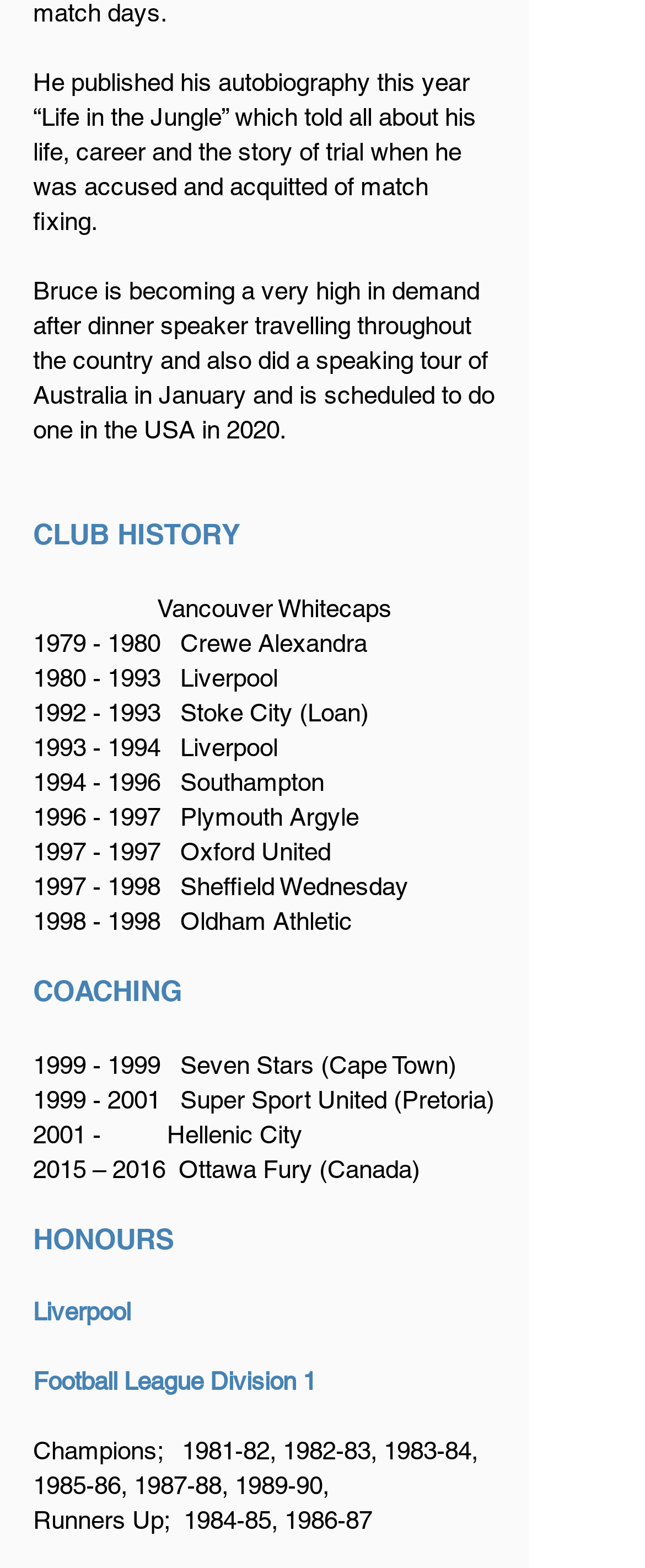What is the title of the section that mentions Vancouver Whitecaps?
Please provide a single word or phrase answer based on the image.

CLUB HISTORY